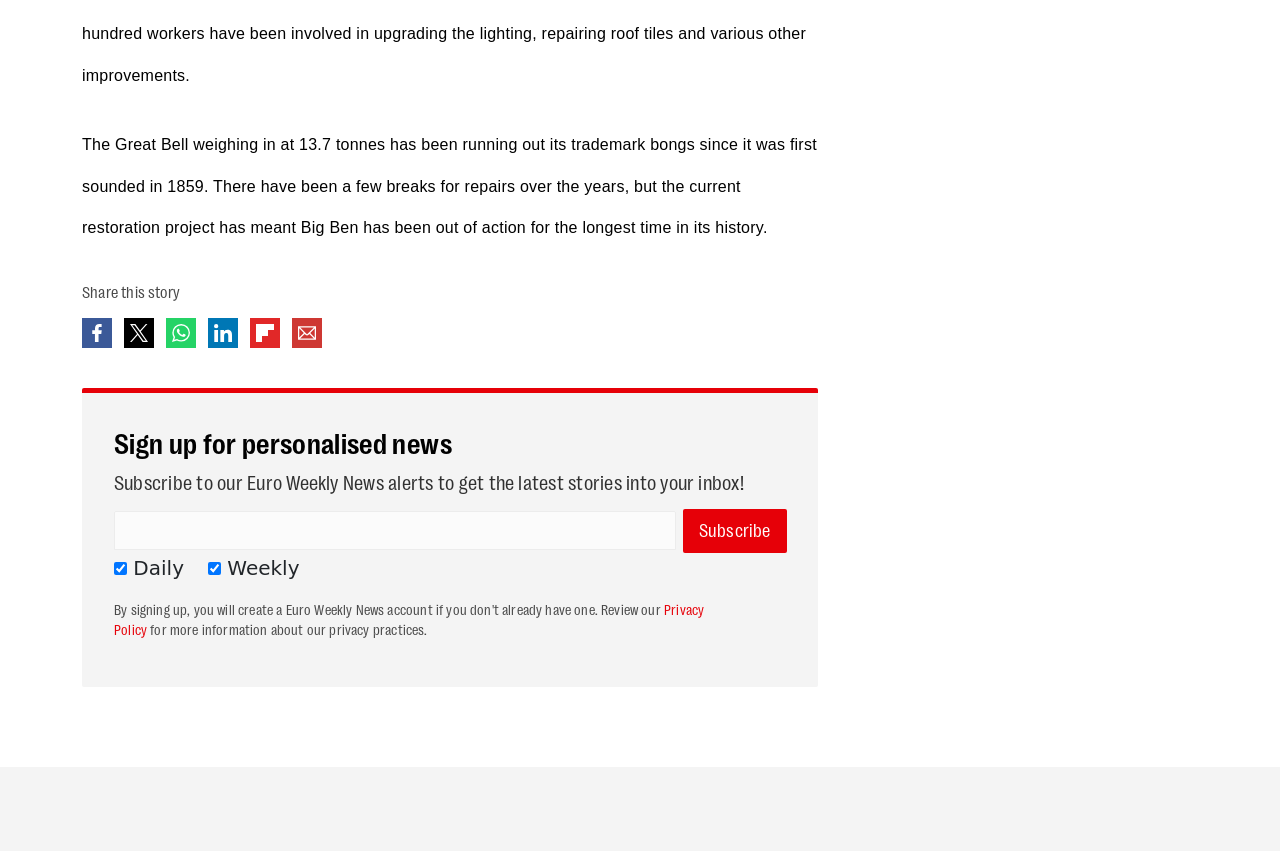Determine the bounding box for the HTML element described here: "Privacy Policy". The coordinates should be given as [left, top, right, bottom] with each number being a float between 0 and 1.

[0.089, 0.706, 0.55, 0.748]